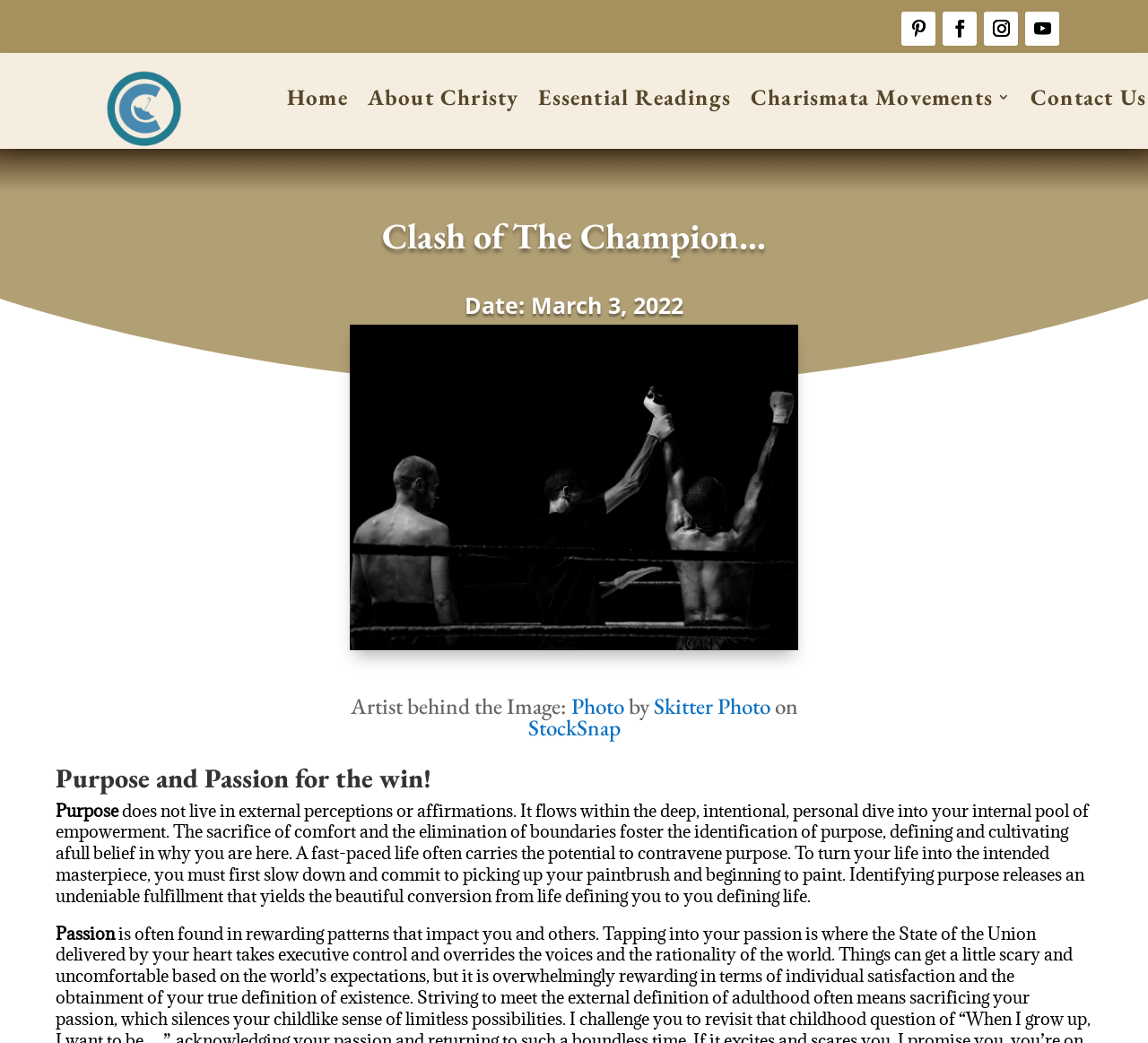Given the element description, predict the bounding box coordinates in the format (top-left x, top-left y, bottom-right x, bottom-right y), using floating point numbers between 0 and 1: Follow

[0.821, 0.011, 0.851, 0.044]